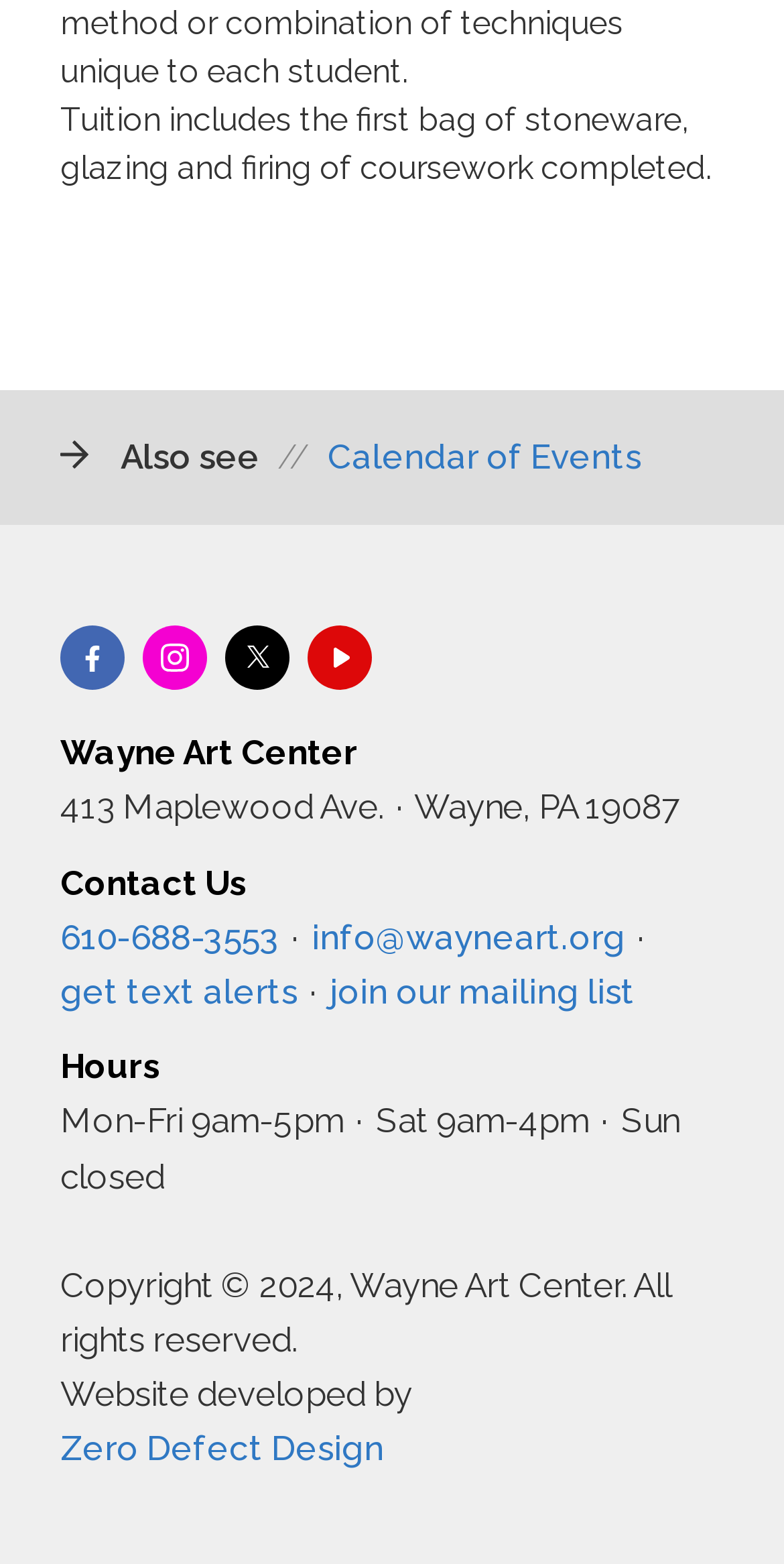Find the coordinates for the bounding box of the element with this description: "Zero Defect Design".

[0.077, 0.914, 0.49, 0.939]